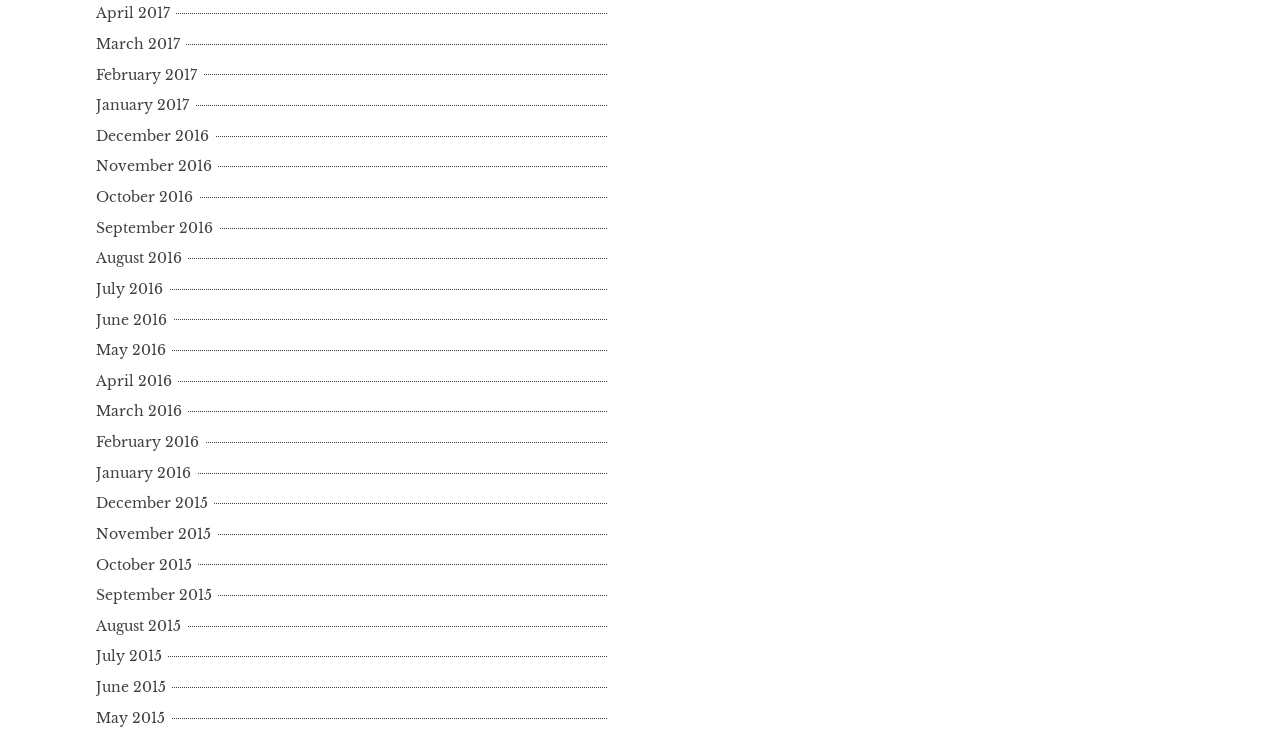Please specify the bounding box coordinates for the clickable region that will help you carry out the instruction: "view April 2017".

[0.075, 0.006, 0.138, 0.03]